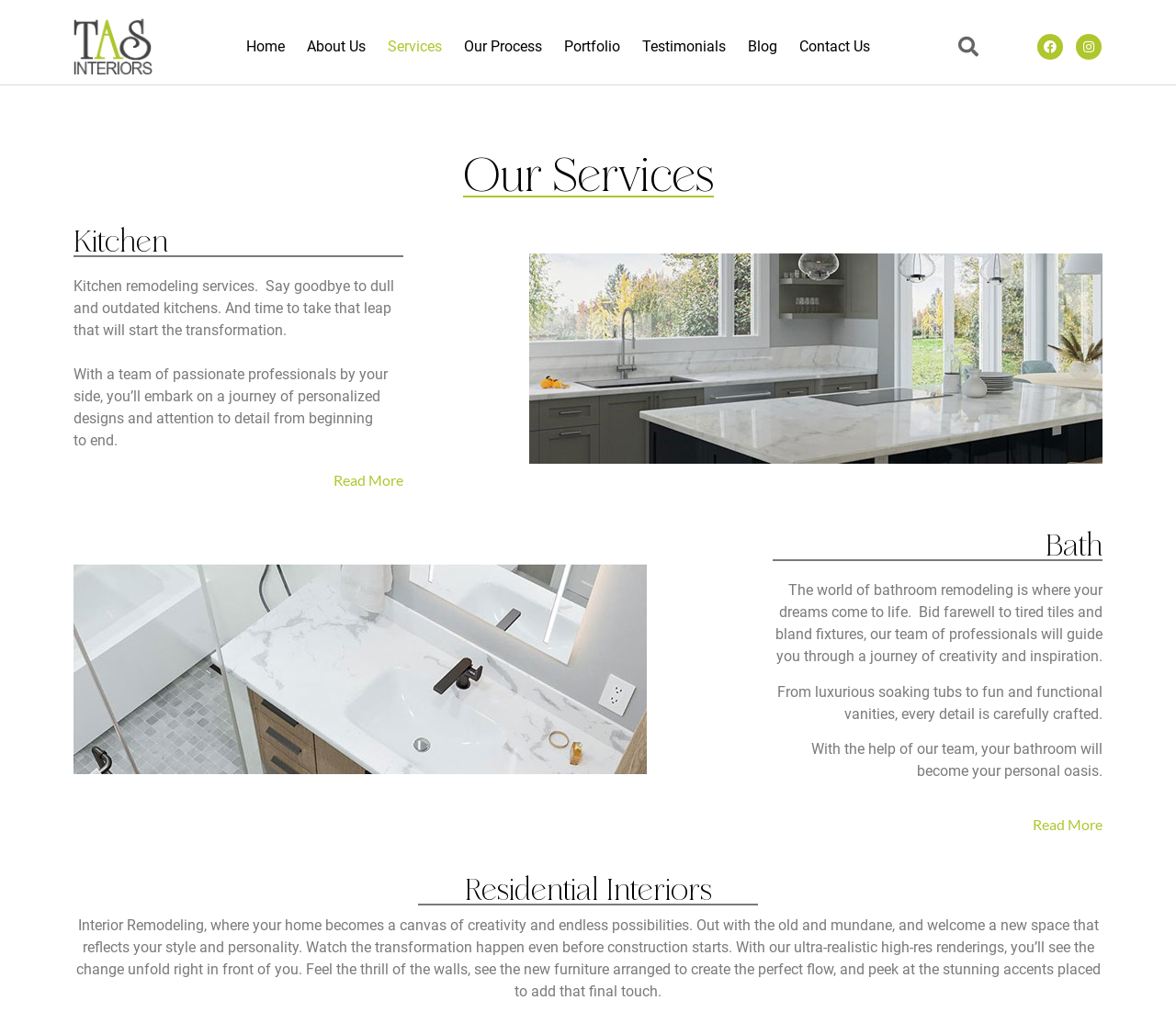Identify the bounding box coordinates of the clickable region required to complete the instruction: "Click on the 'Home' link". The coordinates should be given as four float numbers within the range of 0 and 1, i.e., [left, top, right, bottom].

[0.2, 0.025, 0.252, 0.067]